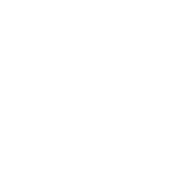Provide a short answer using a single word or phrase for the following question: 
What is the benefit of AGM technology?

Prevents spills